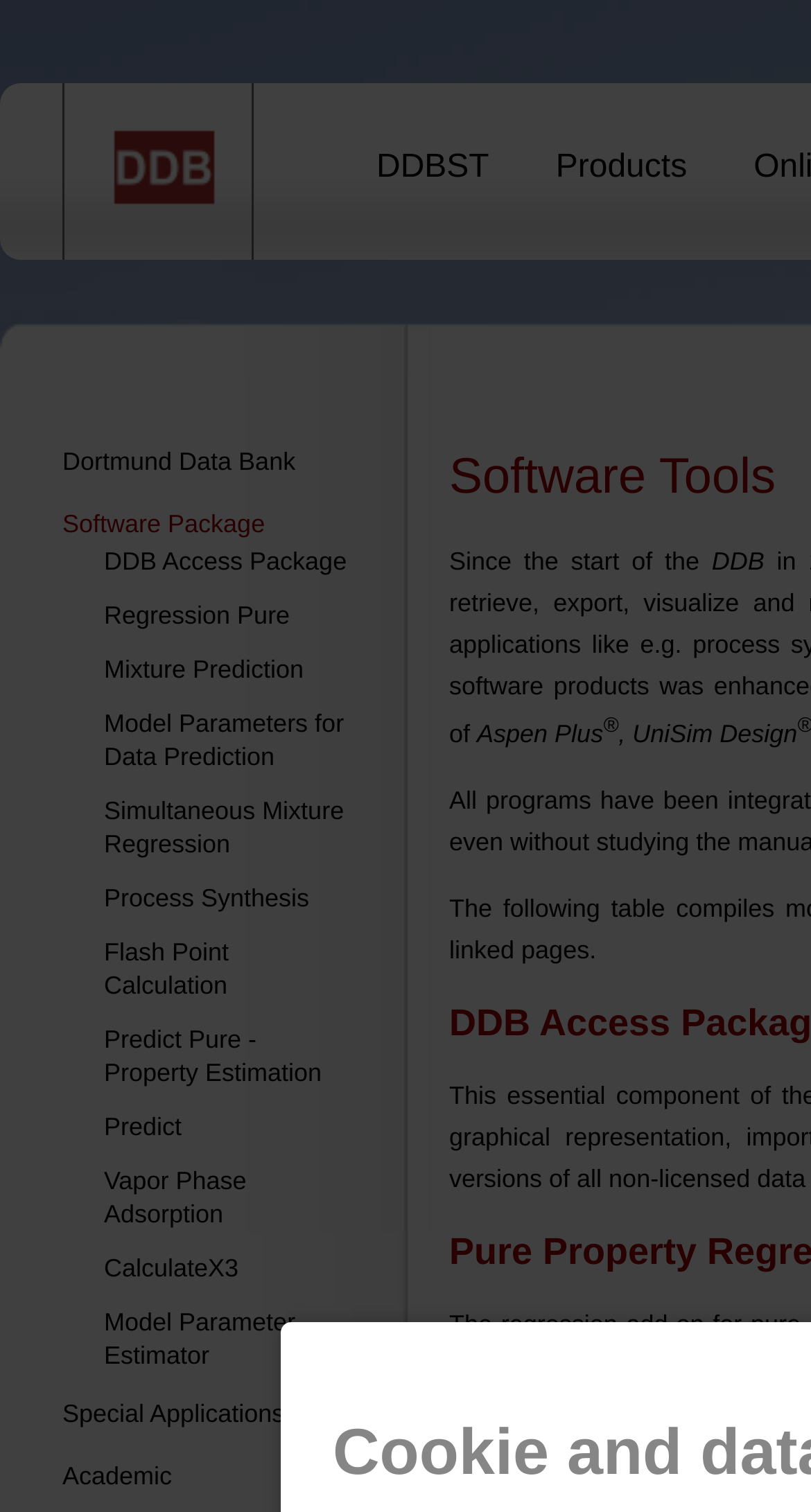Illustrate the webpage thoroughly, mentioning all important details.

The webpage is about a software package offered by DDBST GmbH. At the top, there are several links, including "ddbst", "DDBST", "Products", and "Dortmund Data Bank", which are likely navigation menus. Below these links, there is a section with multiple links to various software tools, including "DDB Access Package", "Regression Pure", "Mixture Prediction", and several others. These links are arranged in a vertical list, with the first link starting from the top-left corner of the section.

To the right of the links section, there is a block of text that starts with "Since the start of the" and continues with "DDB" on the next line. Below this text, there is another line of text that mentions "Aspen Plus" and "UniSim Design", with a registered trademark symbol (®) superscripted to "Aspen Plus".

At the bottom of the page, there are two more links, "Special Applications" and "Academic", which may be part of a footer or secondary navigation menu. Overall, the webpage appears to be a catalog or overview of the software package offered by DDBST GmbH, with links to various tools and features.